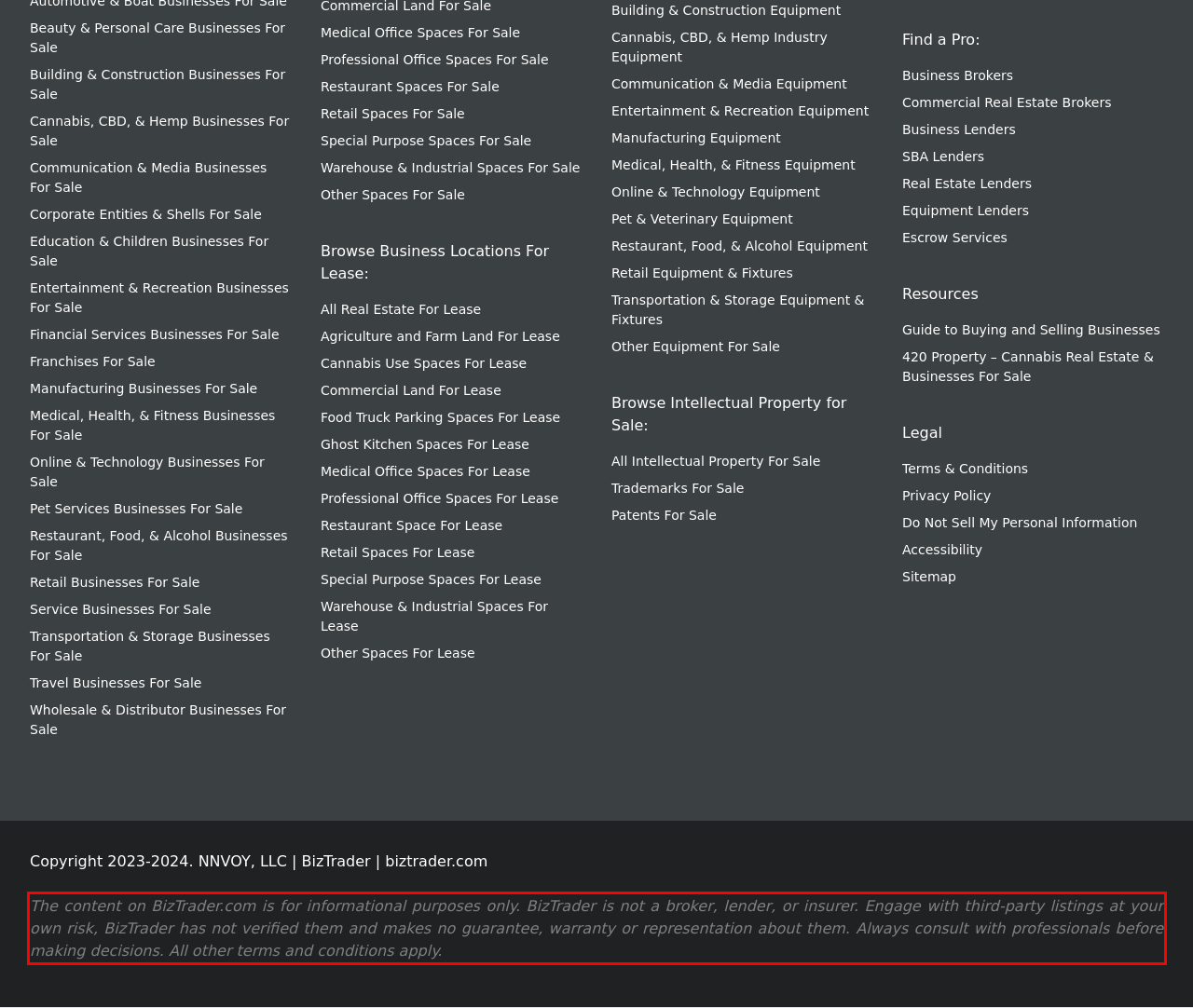Observe the screenshot of the webpage, locate the red bounding box, and extract the text content within it.

The content on BizTrader.com is for informational purposes only. BizTrader is not a broker, lender, or insurer. Engage with third-party listings at your own risk, BizTrader has not verified them and makes no guarantee, warranty or representation about them. Always consult with professionals before making decisions. All other terms and conditions apply.